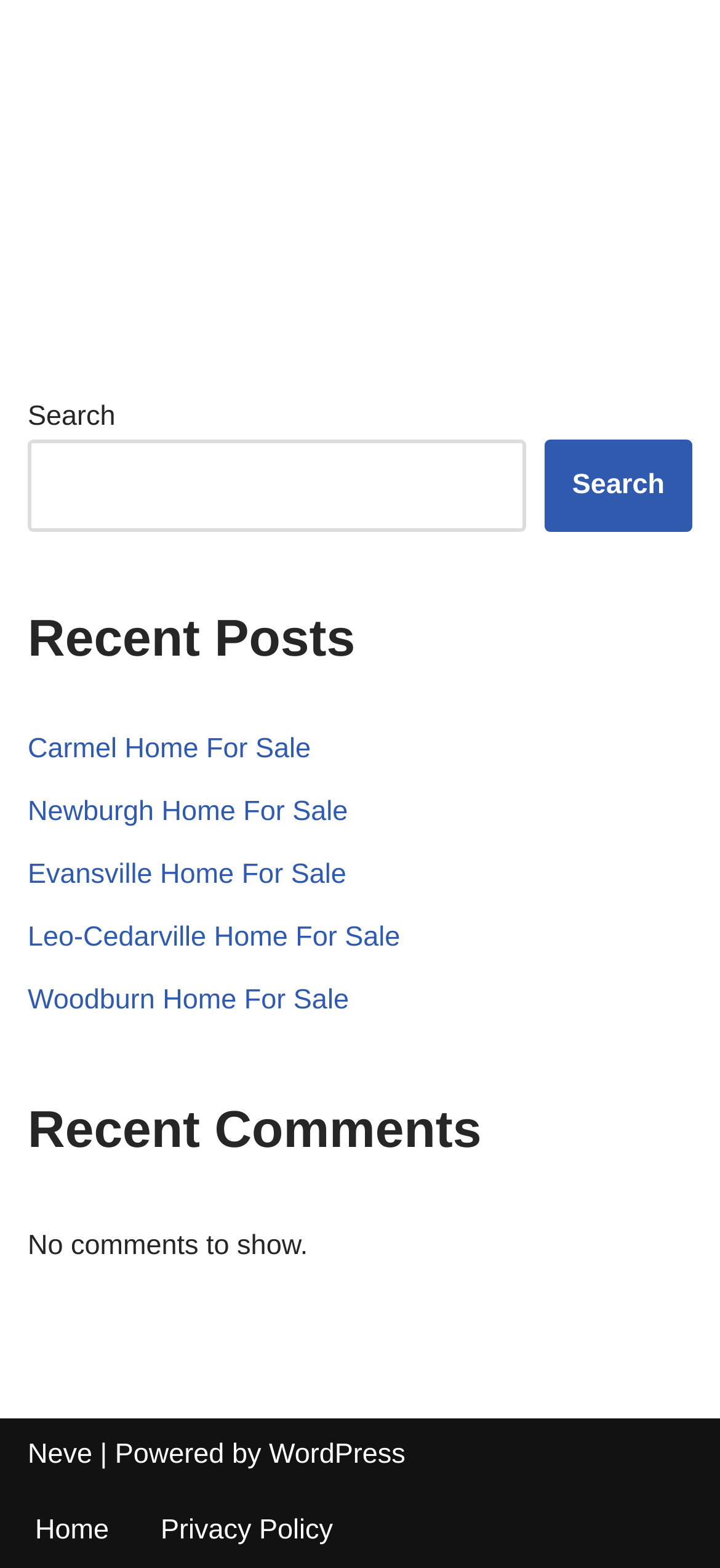What is the name of the platform that powers the website?
Provide a one-word or short-phrase answer based on the image.

WordPress